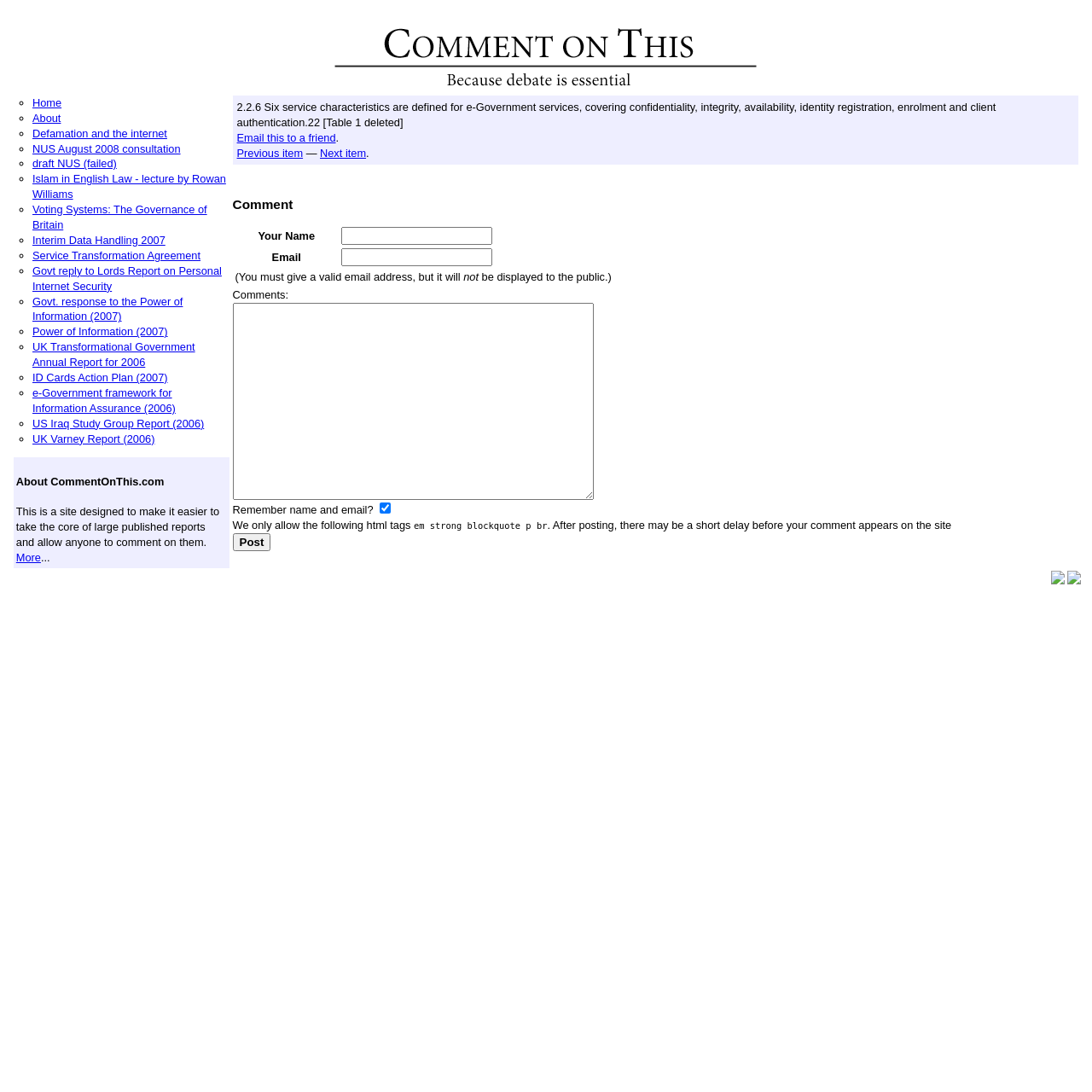Determine the bounding box coordinates of the clickable region to follow the instruction: "Click on the 'Next item' link".

[0.293, 0.134, 0.335, 0.146]